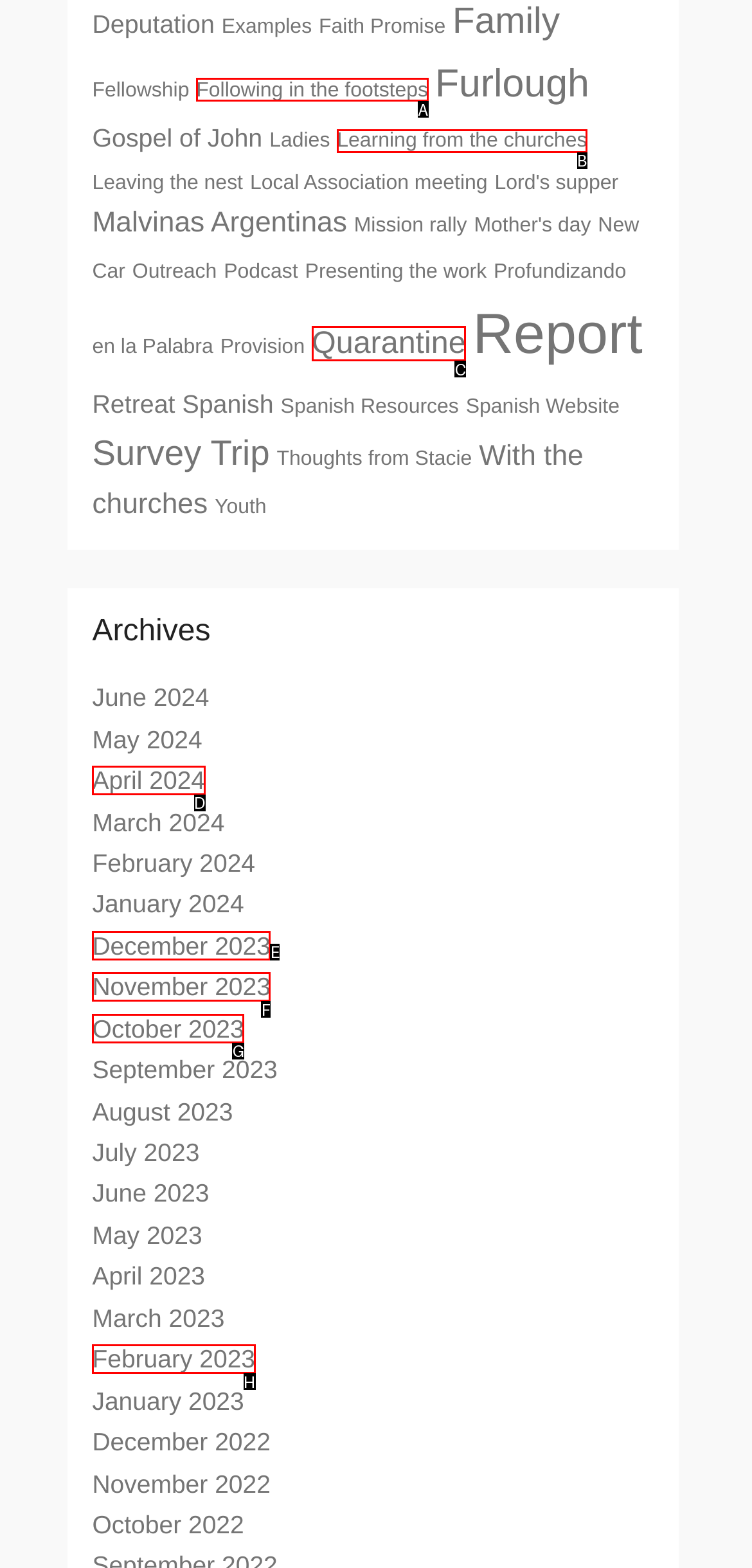Using the description: Learning from the churches, find the corresponding HTML element. Provide the letter of the matching option directly.

B